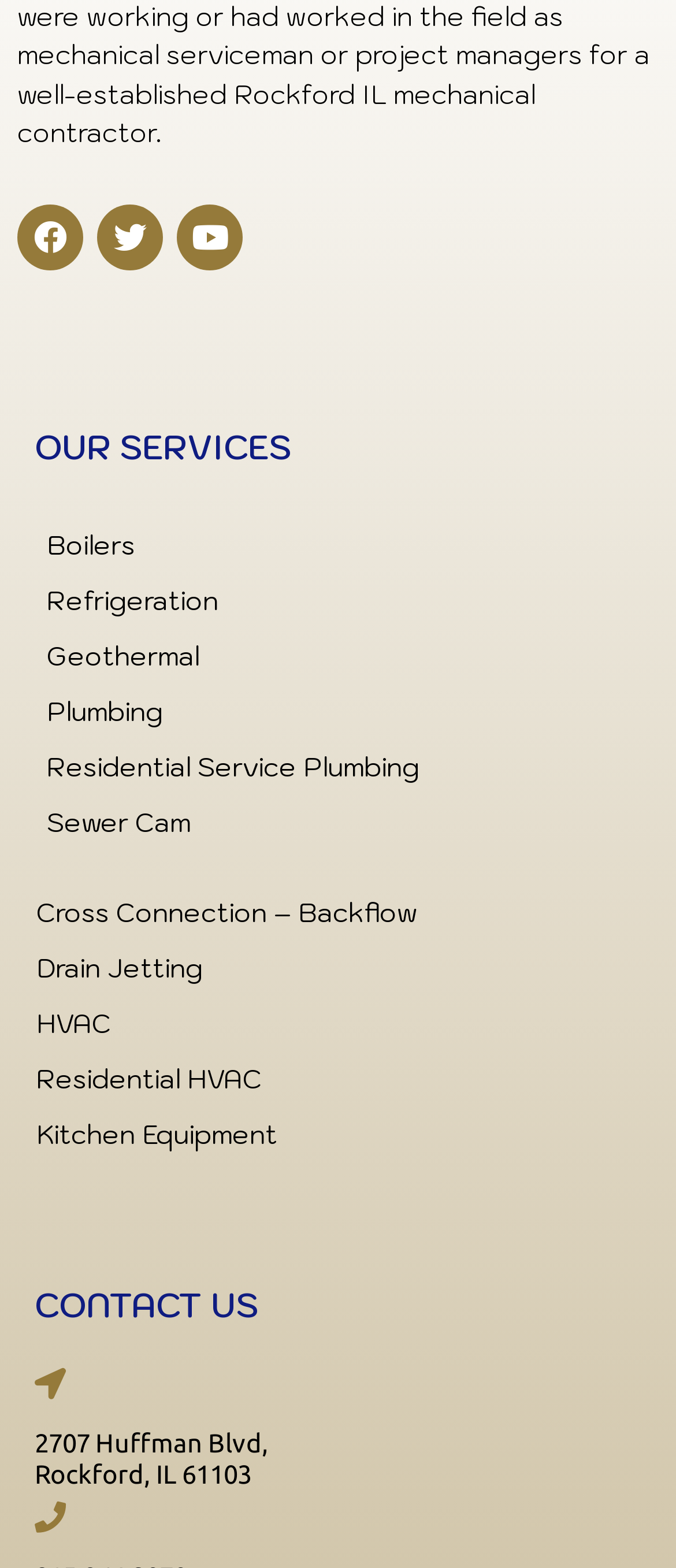What is the first service listed under 'OUR SERVICES'?
Provide an in-depth and detailed answer to the question.

I looked at the links under the 'OUR SERVICES' heading and found that the first service listed is 'Boilers'.